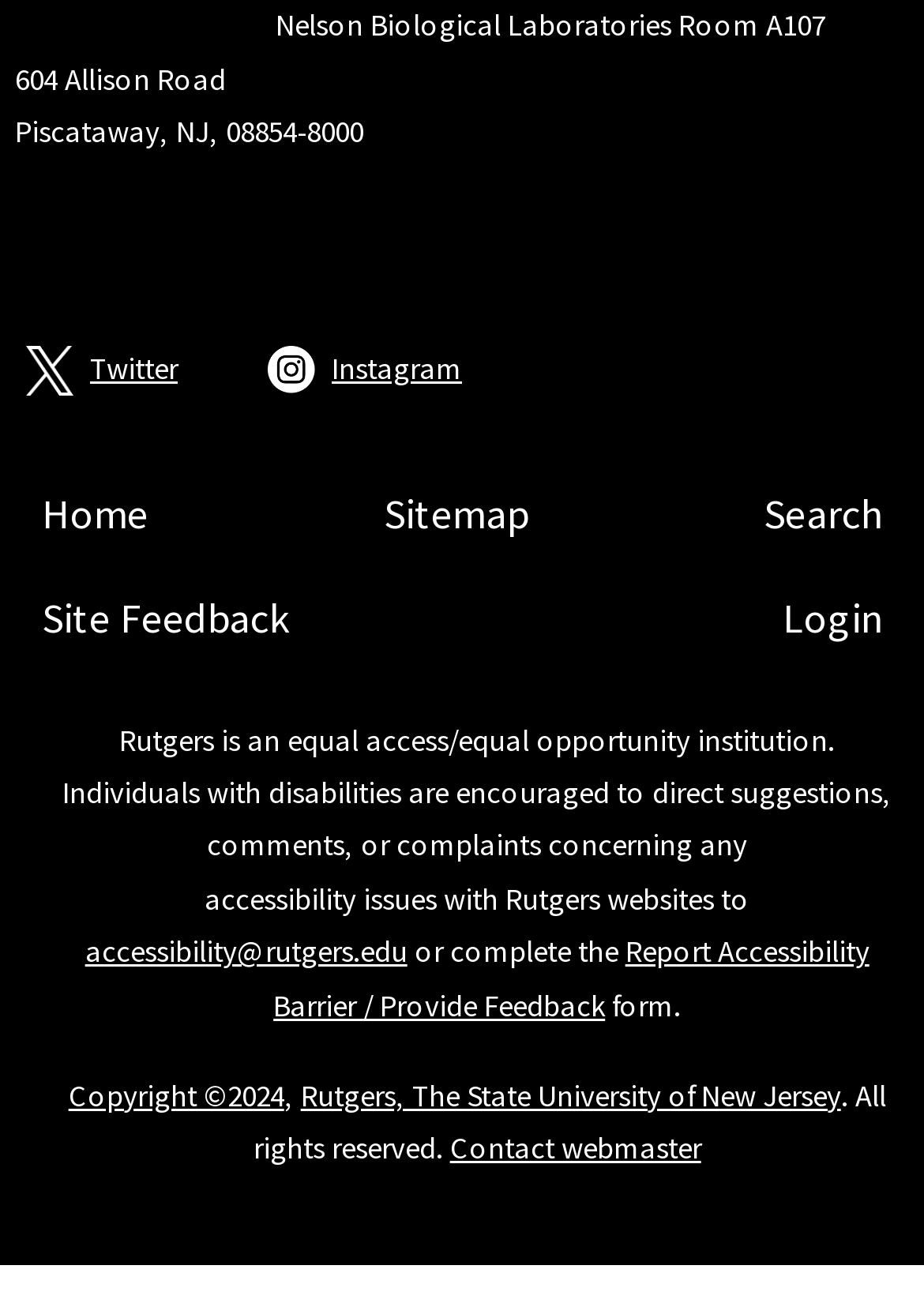Find the bounding box coordinates of the clickable element required to execute the following instruction: "Go to Home". Provide the coordinates as four float numbers between 0 and 1, i.e., [left, top, right, bottom].

[0.045, 0.372, 0.16, 0.42]